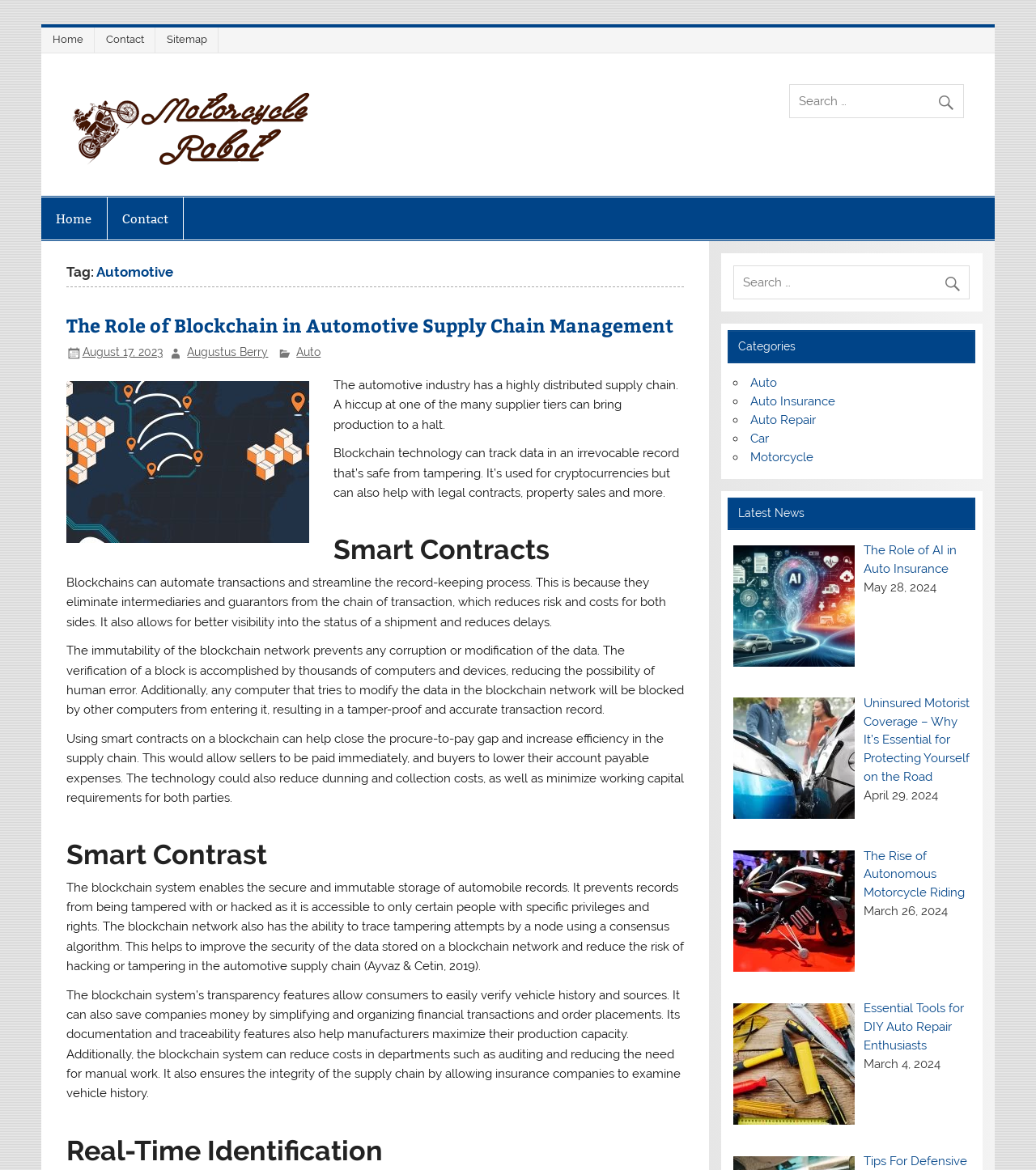What is the title of the latest news article? Examine the screenshot and reply using just one word or a brief phrase.

The Role of AI in Auto Insurance